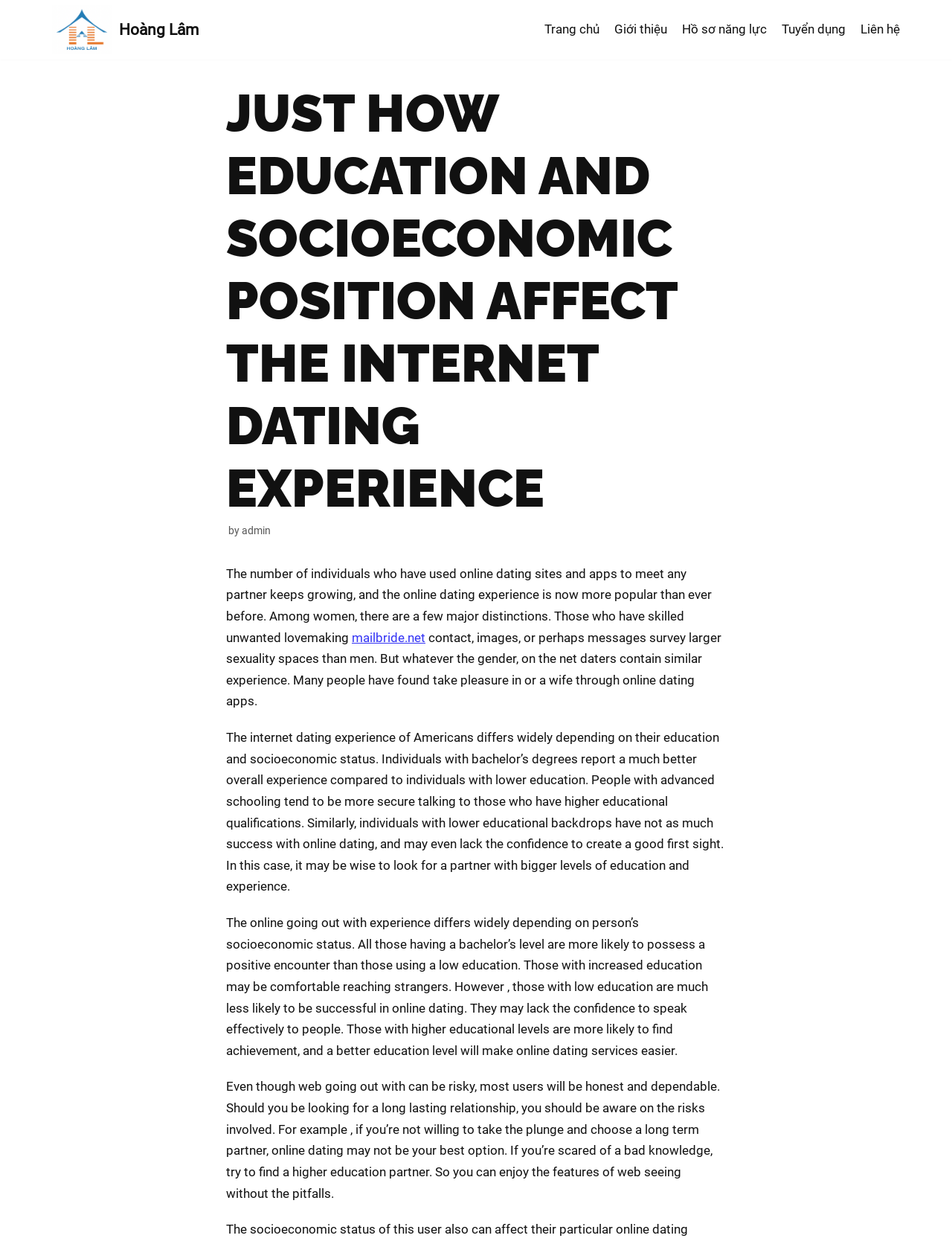What is the relationship between education and online dating success?
Utilize the information in the image to give a detailed answer to the question.

The webpage suggests that individuals with higher educational backgrounds tend to have more success with online dating. They are more confident in talking to those with higher educational qualifications and are more likely to find a partner. On the other hand, those with lower educational backgrounds have less success and may lack the confidence to create a good first impression.